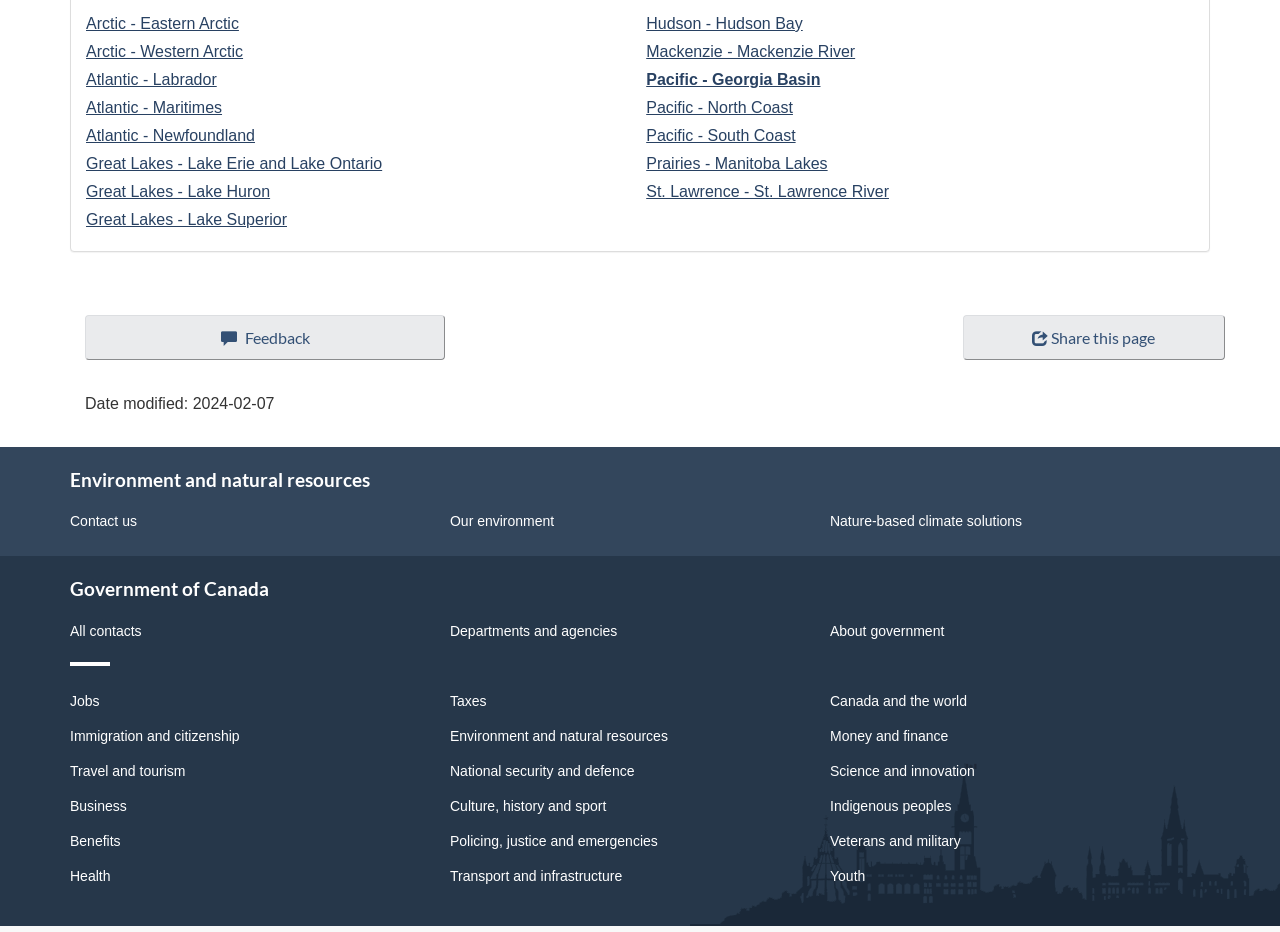Using the webpage screenshot, find the UI element described by Great Lakes - Lake Superior. Provide the bounding box coordinates in the format (top-left x, top-left y, bottom-right x, bottom-right y), ensuring all values are floating point numbers between 0 and 1.

[0.067, 0.226, 0.224, 0.244]